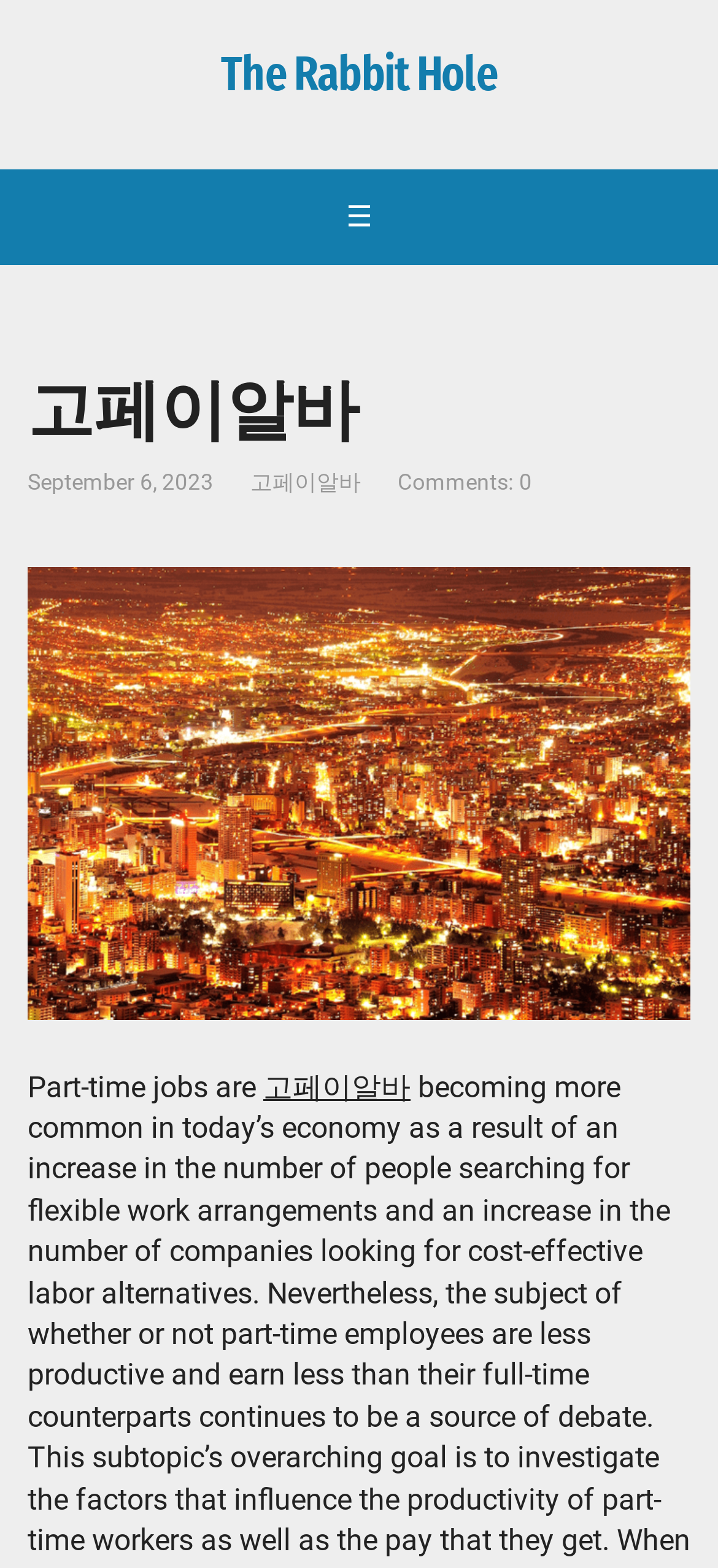What is the date of the latest article?
Provide a detailed and extensive answer to the question.

I found the date of the latest article by looking at the text 'September 6, 2023' which is located below the main heading and above the article content.